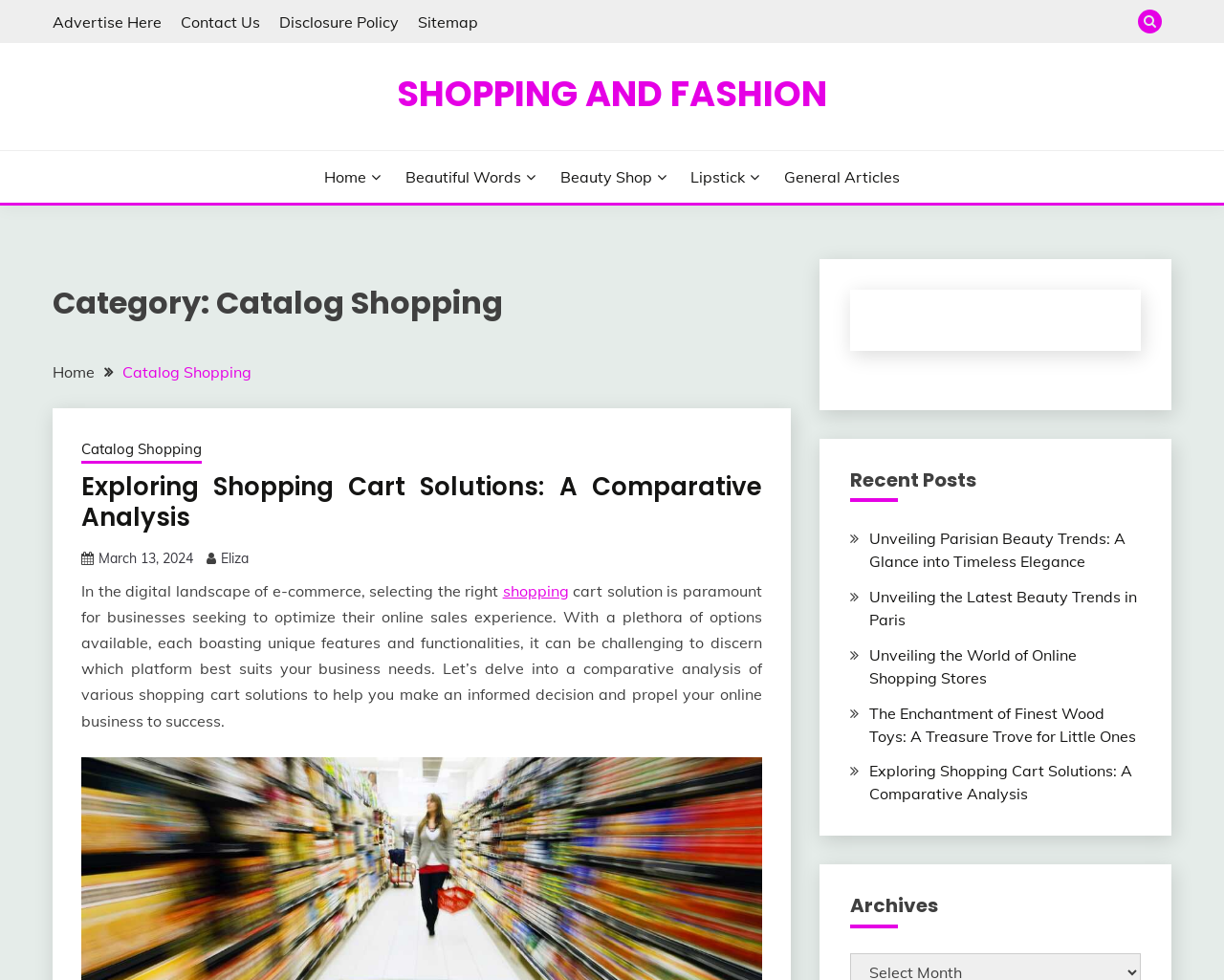Find the bounding box coordinates of the element I should click to carry out the following instruction: "Click on Advertise Here".

[0.043, 0.012, 0.132, 0.032]